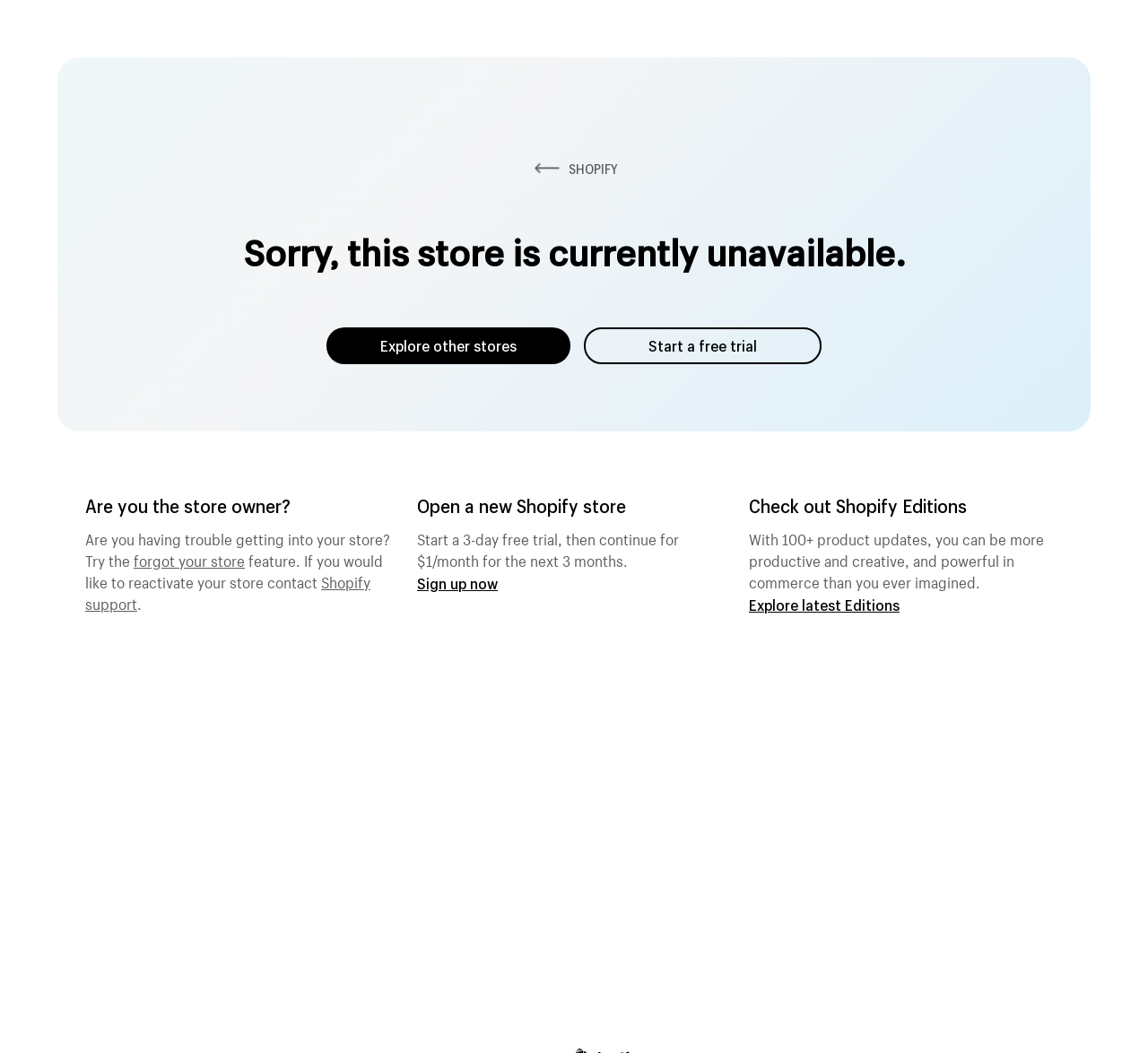Look at the image and answer the question in detail:
What is the current status of the store?

The current status of the store can be determined by looking at the heading element which says 'Sorry, this store is currently unavailable.' This indicates that the store is not currently operational.